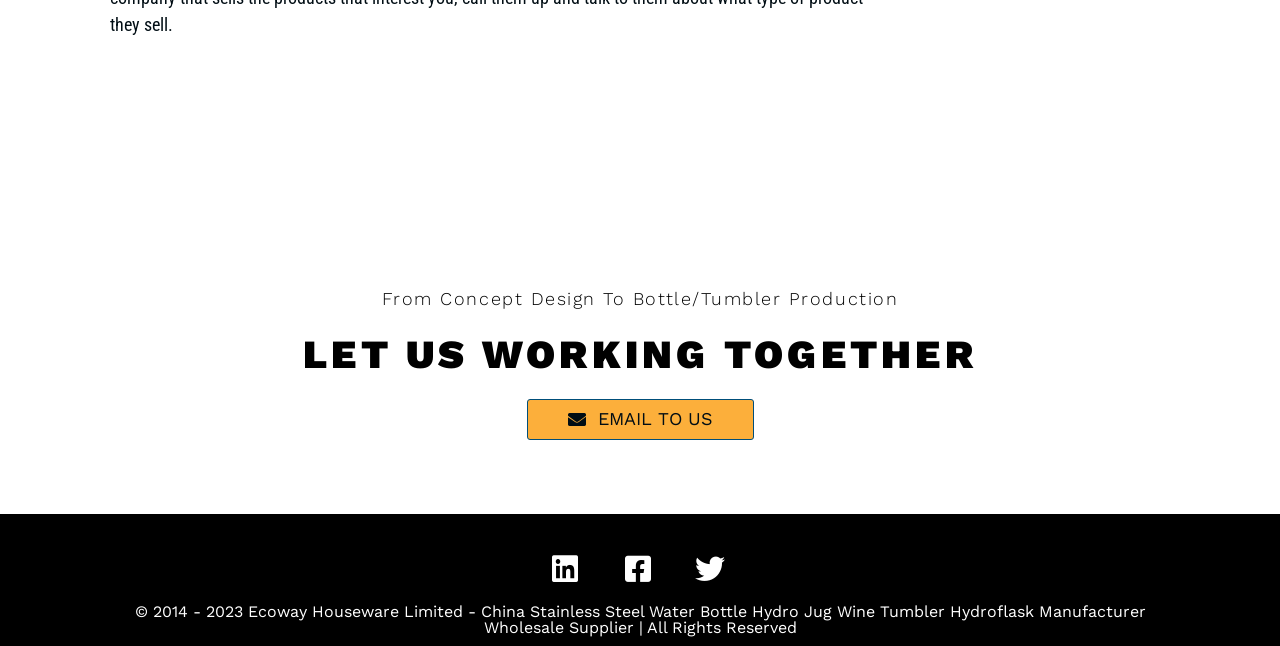Please provide a brief answer to the following inquiry using a single word or phrase:
What is the company's name?

Ecoway Houseware Limited